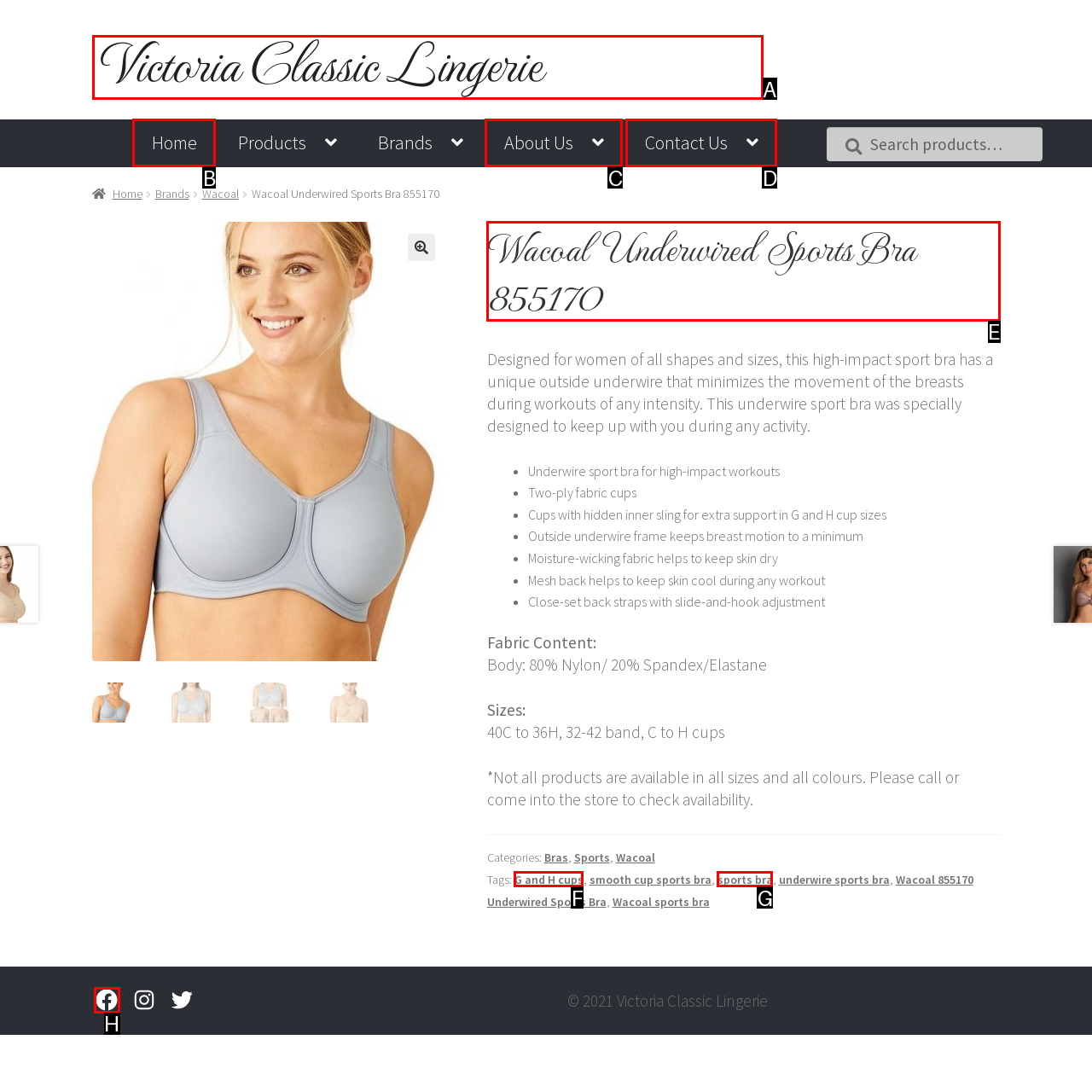Given the instruction: View Wacoal Underwired Sports Bra details, which HTML element should you click on?
Answer with the letter that corresponds to the correct option from the choices available.

E